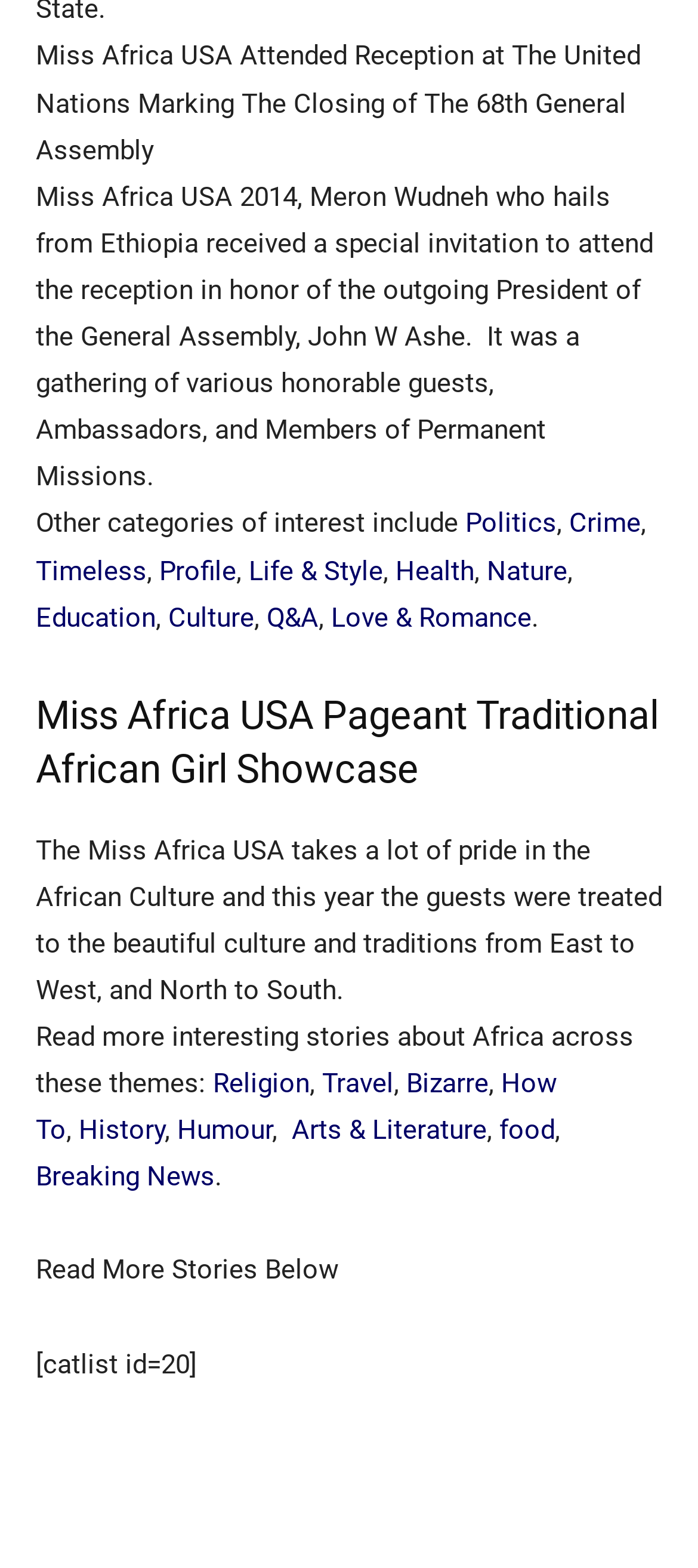Please locate the bounding box coordinates for the element that should be clicked to achieve the following instruction: "Click on the 'Politics' link". Ensure the coordinates are given as four float numbers between 0 and 1, i.e., [left, top, right, bottom].

[0.667, 0.324, 0.797, 0.344]